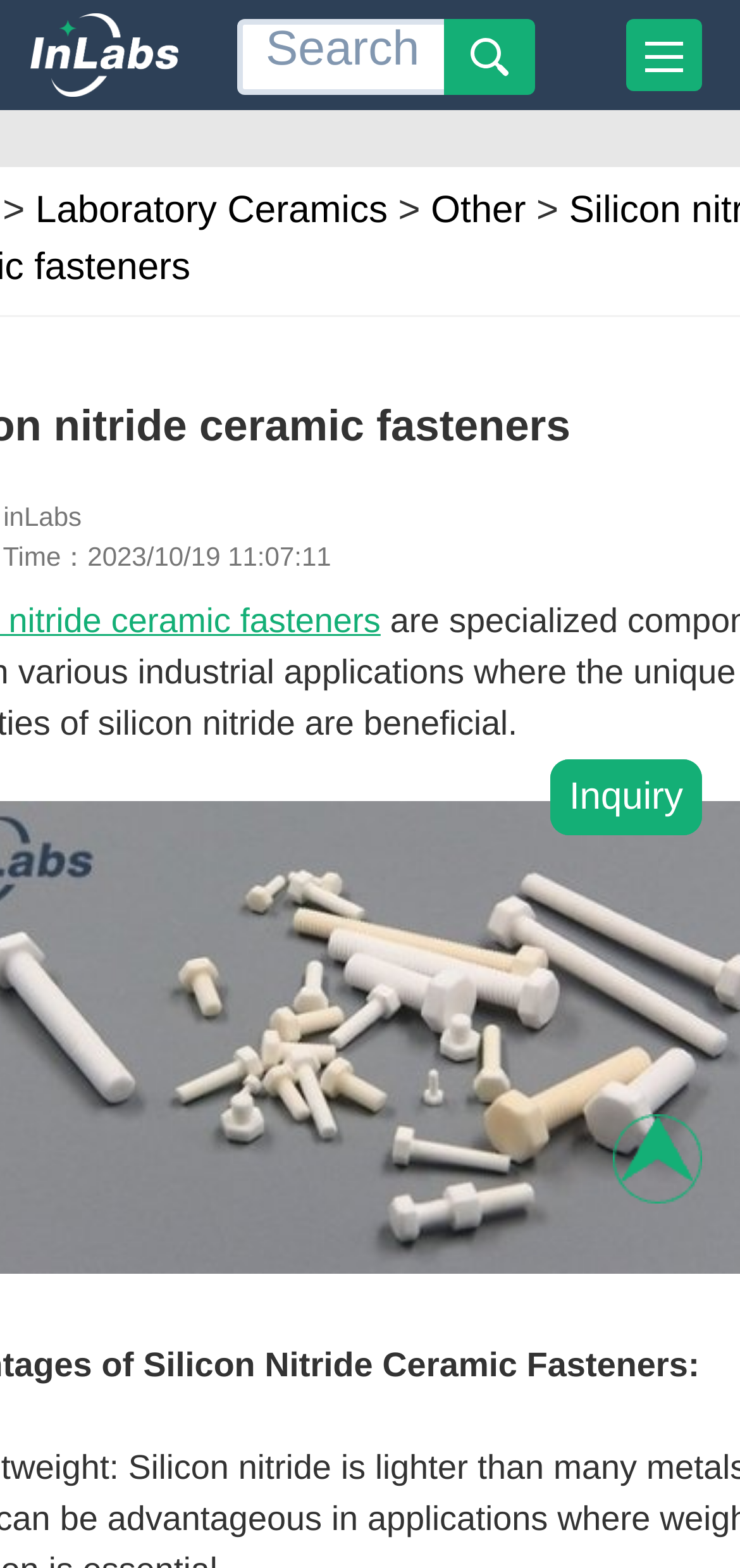Given the webpage screenshot and the description, determine the bounding box coordinates (top-left x, top-left y, bottom-right x, bottom-right y) that define the location of the UI element matching this description: Print

None